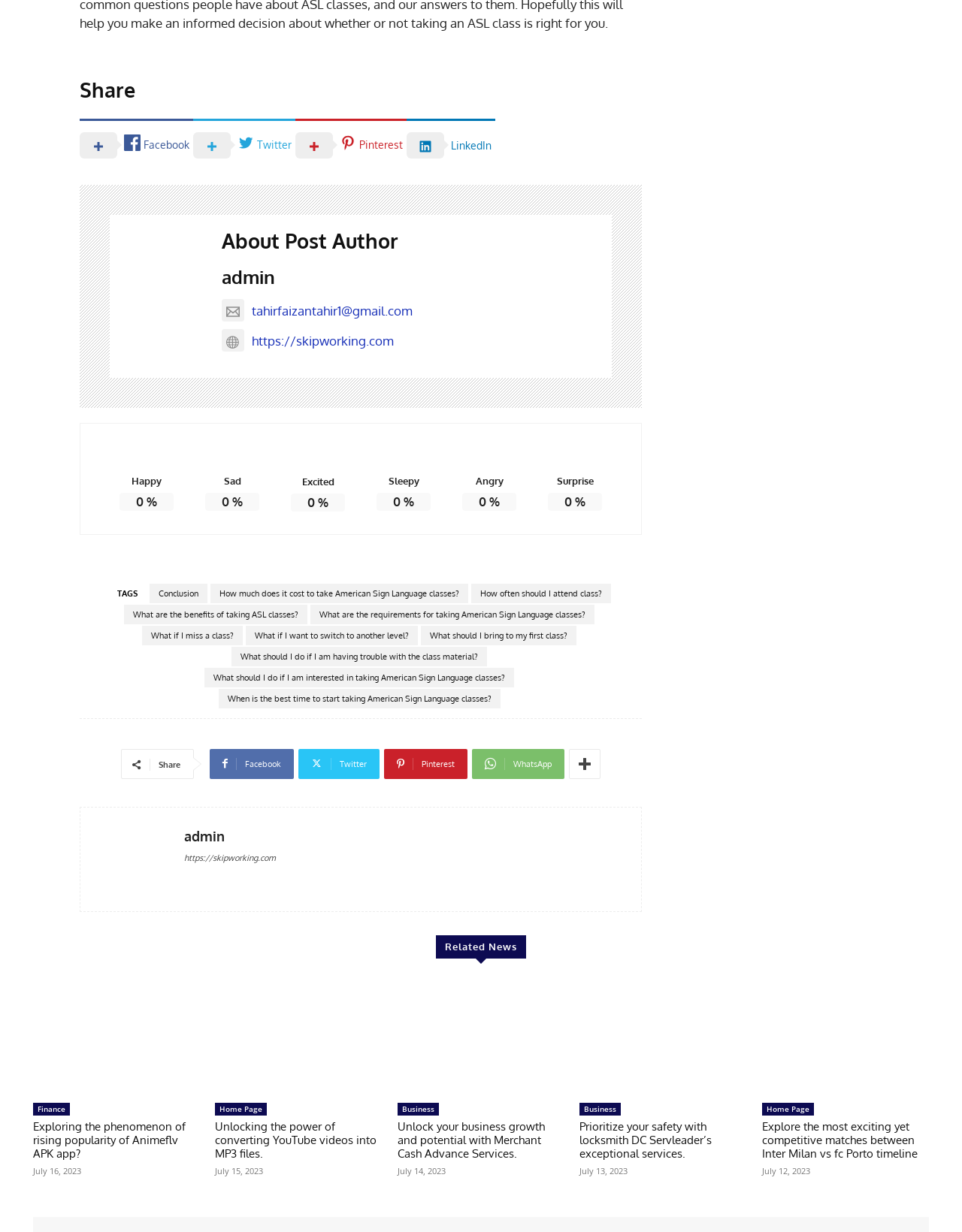What is the format of the dates in the related news section?
Relying on the image, give a concise answer in one word or a brief phrase.

Month Day, Year